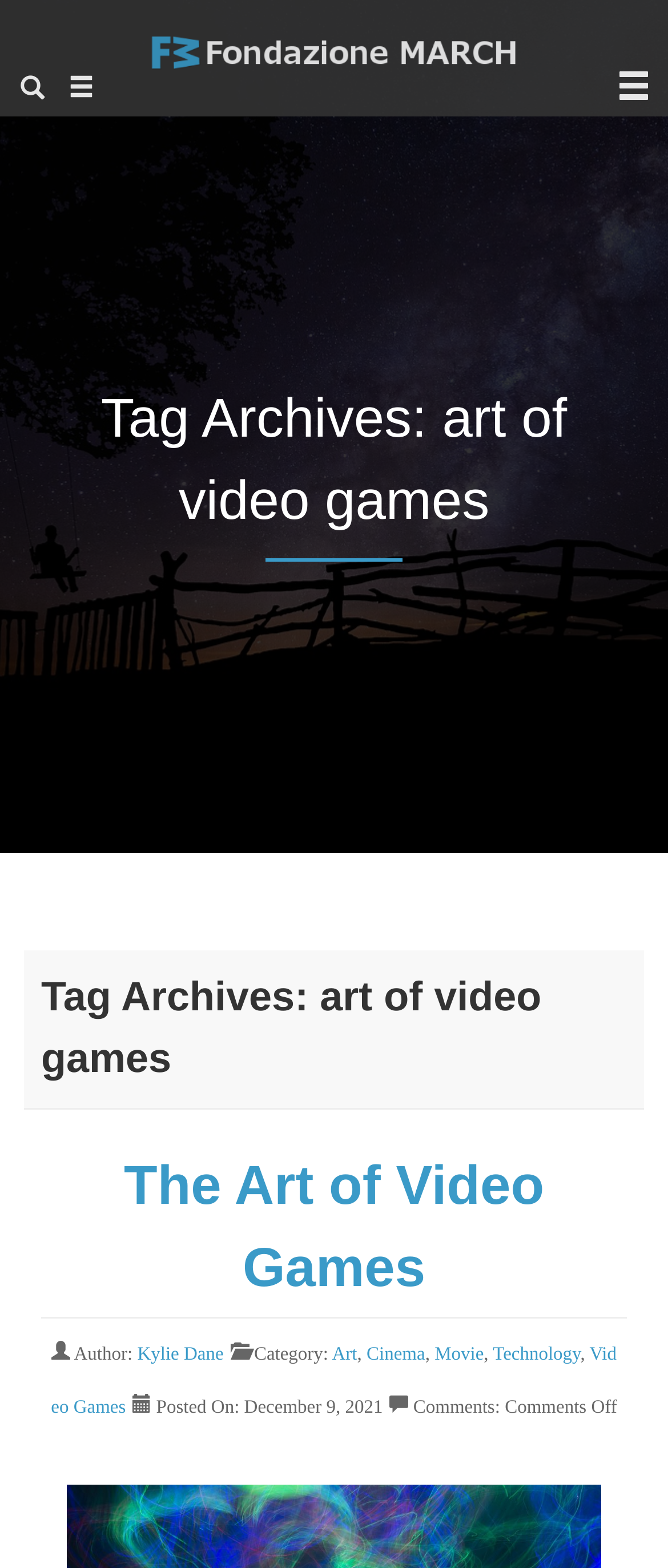Please extract the webpage's main title and generate its text content.

Tag Archives: art of video games